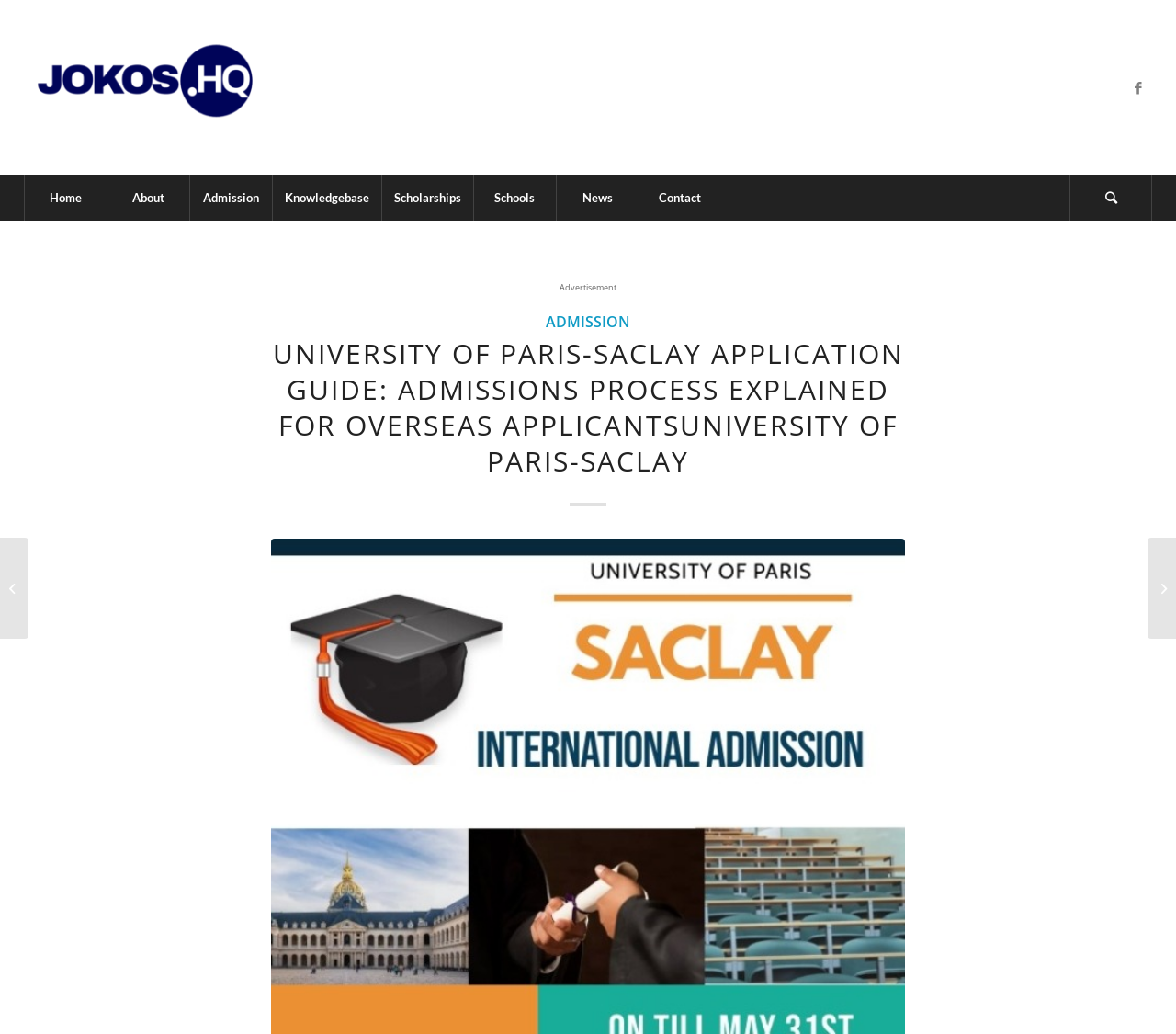Identify the bounding box coordinates of the area you need to click to perform the following instruction: "Search for something".

[0.91, 0.169, 0.98, 0.213]